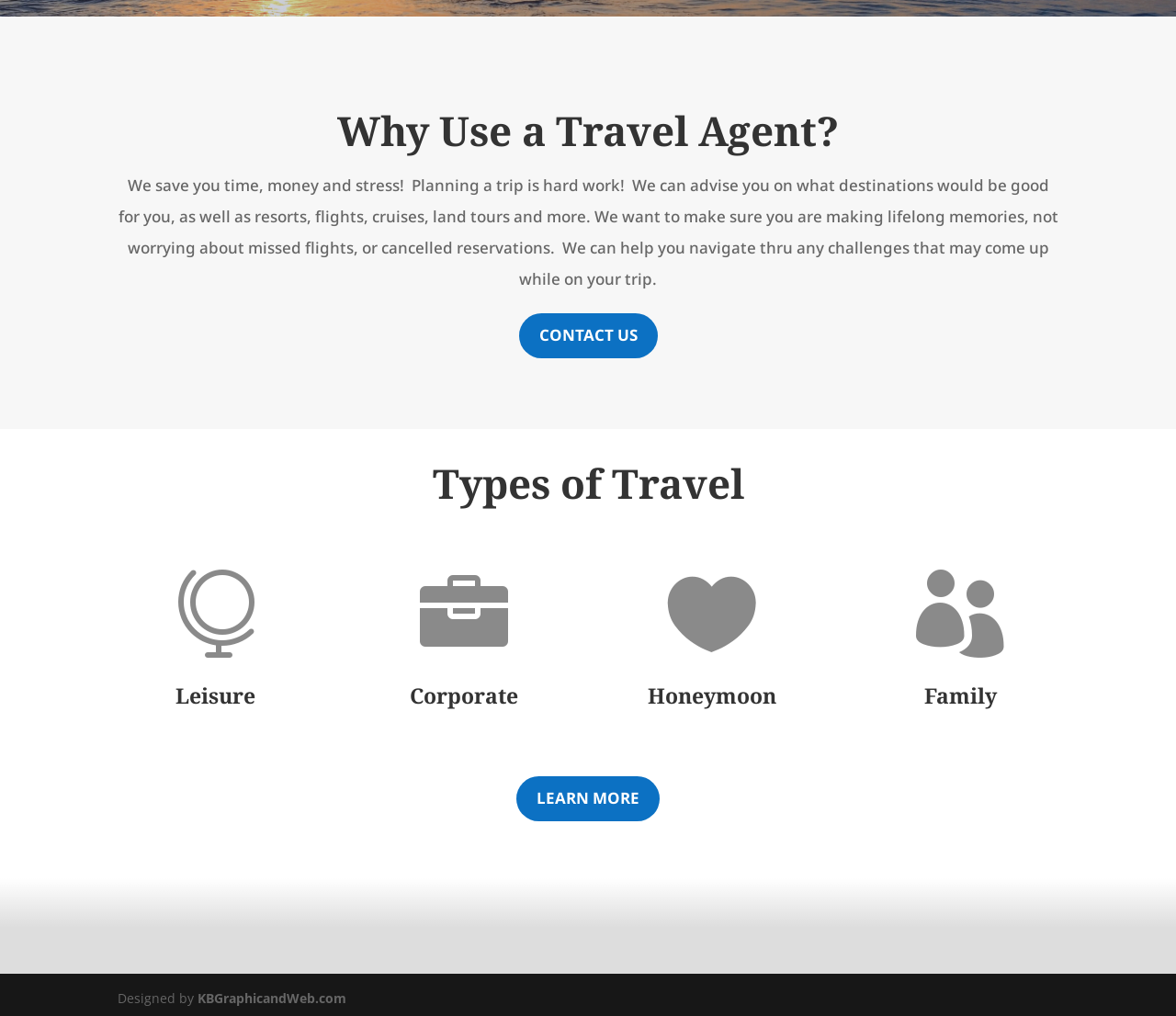Show the bounding box coordinates for the HTML element as described: "KBGraphicandWeb.com".

[0.168, 0.974, 0.295, 0.991]